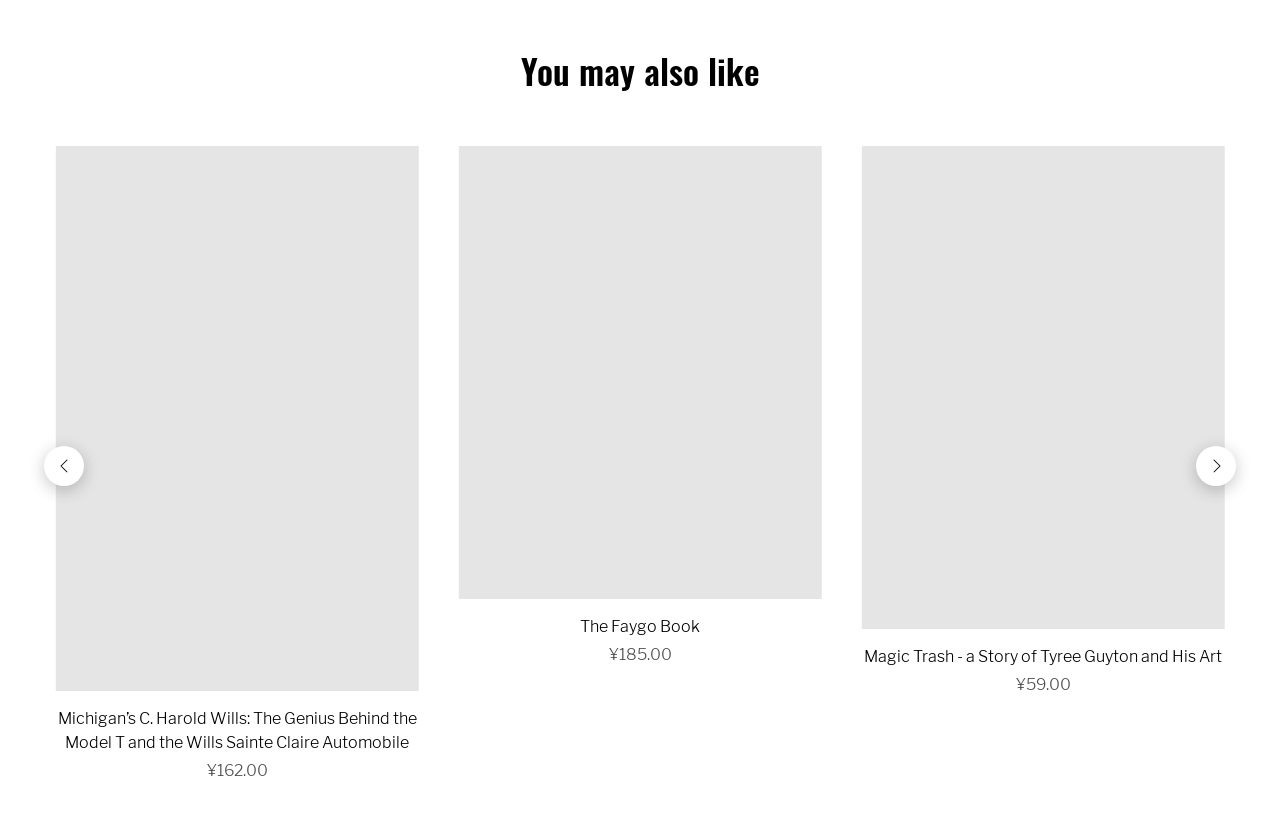Respond to the question below with a concise word or phrase:
Are there any hidden links on this page?

Yes